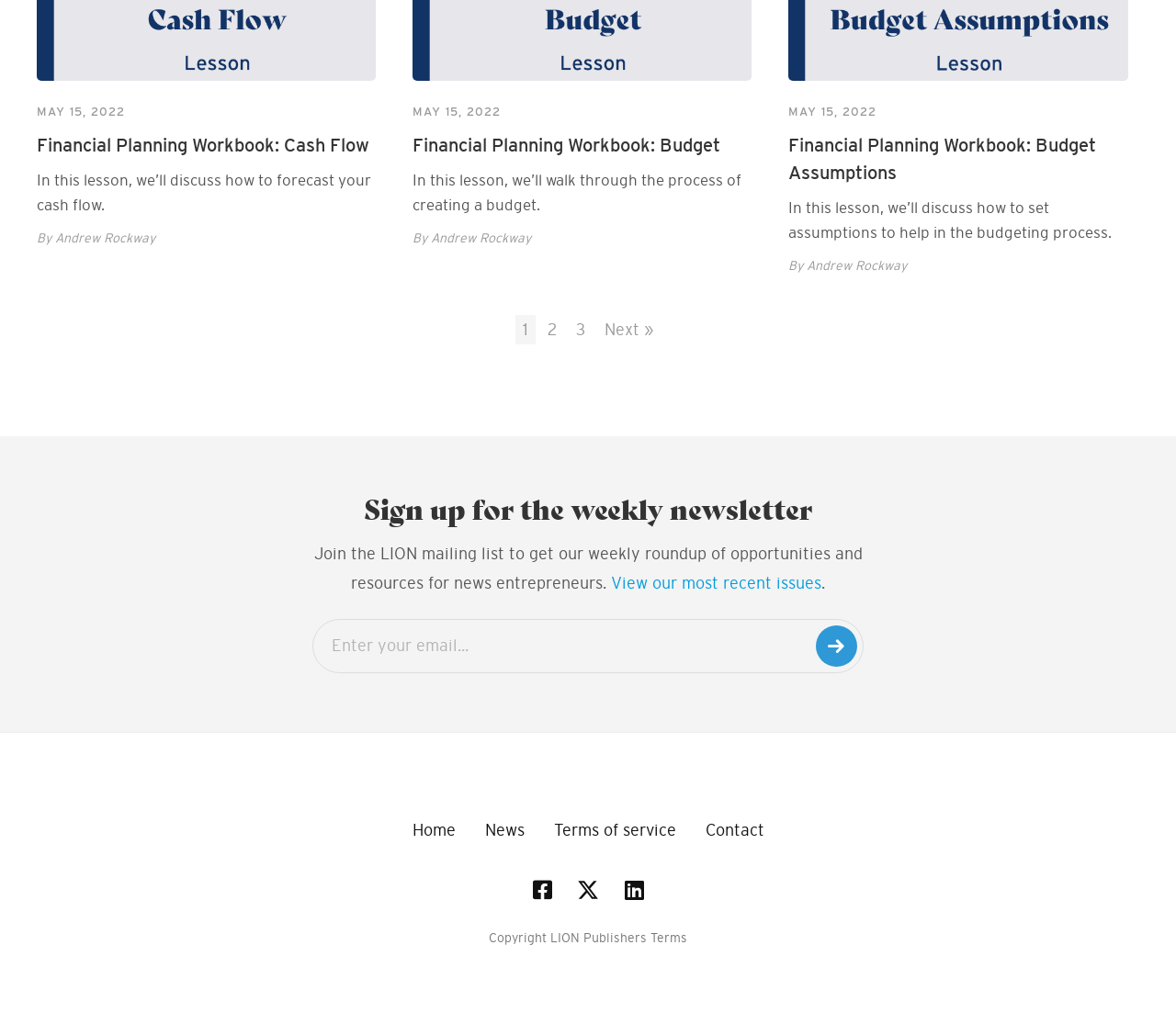Using the webpage screenshot and the element description Next », determine the bounding box coordinates. Specify the coordinates in the format (top-left x, top-left y, bottom-right x, bottom-right y) with values ranging from 0 to 1.

[0.508, 0.304, 0.562, 0.333]